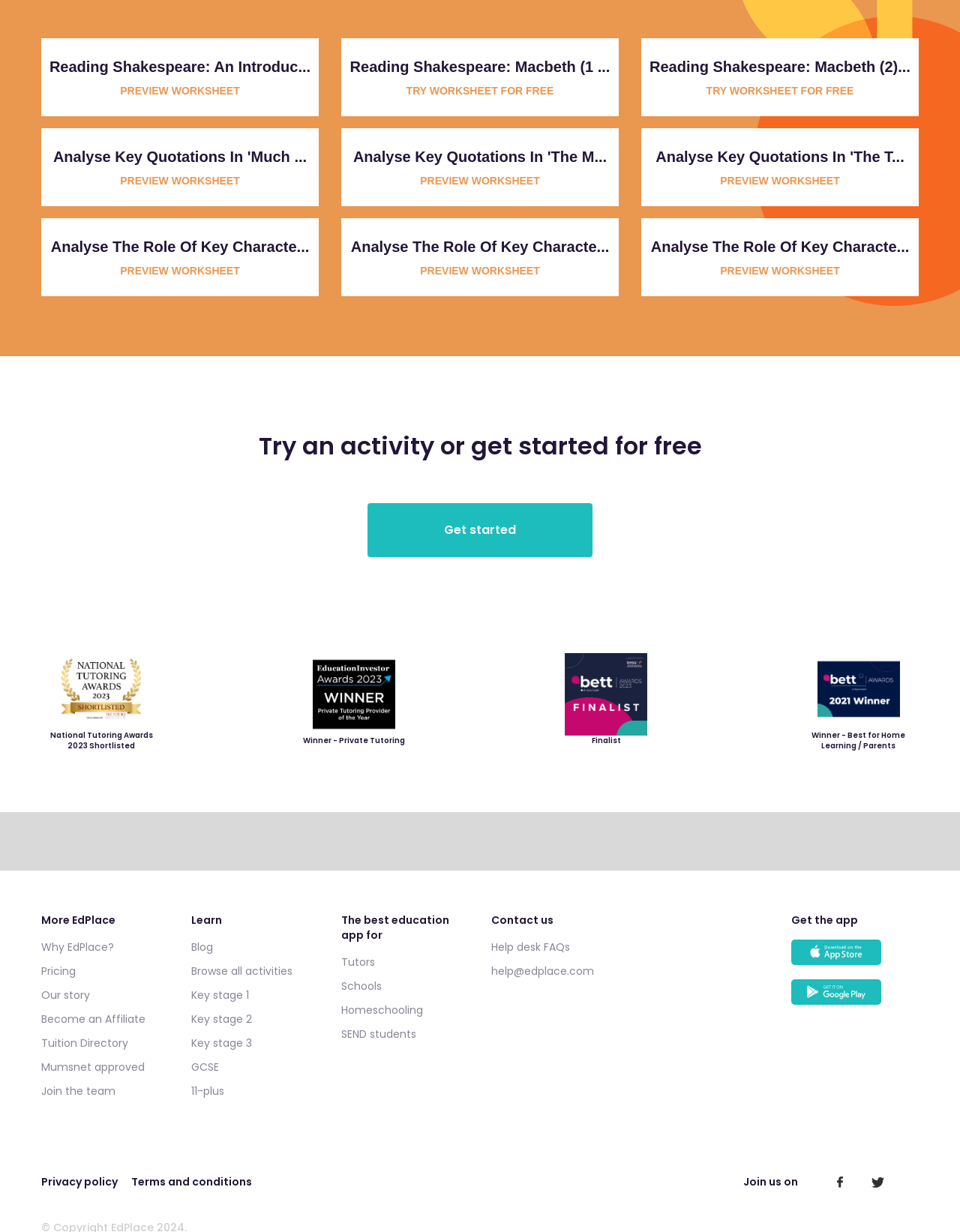Please identify the bounding box coordinates of the region to click in order to complete the task: "Browse all activities". The coordinates must be four float numbers between 0 and 1, specified as [left, top, right, bottom].

[0.199, 0.782, 0.305, 0.794]